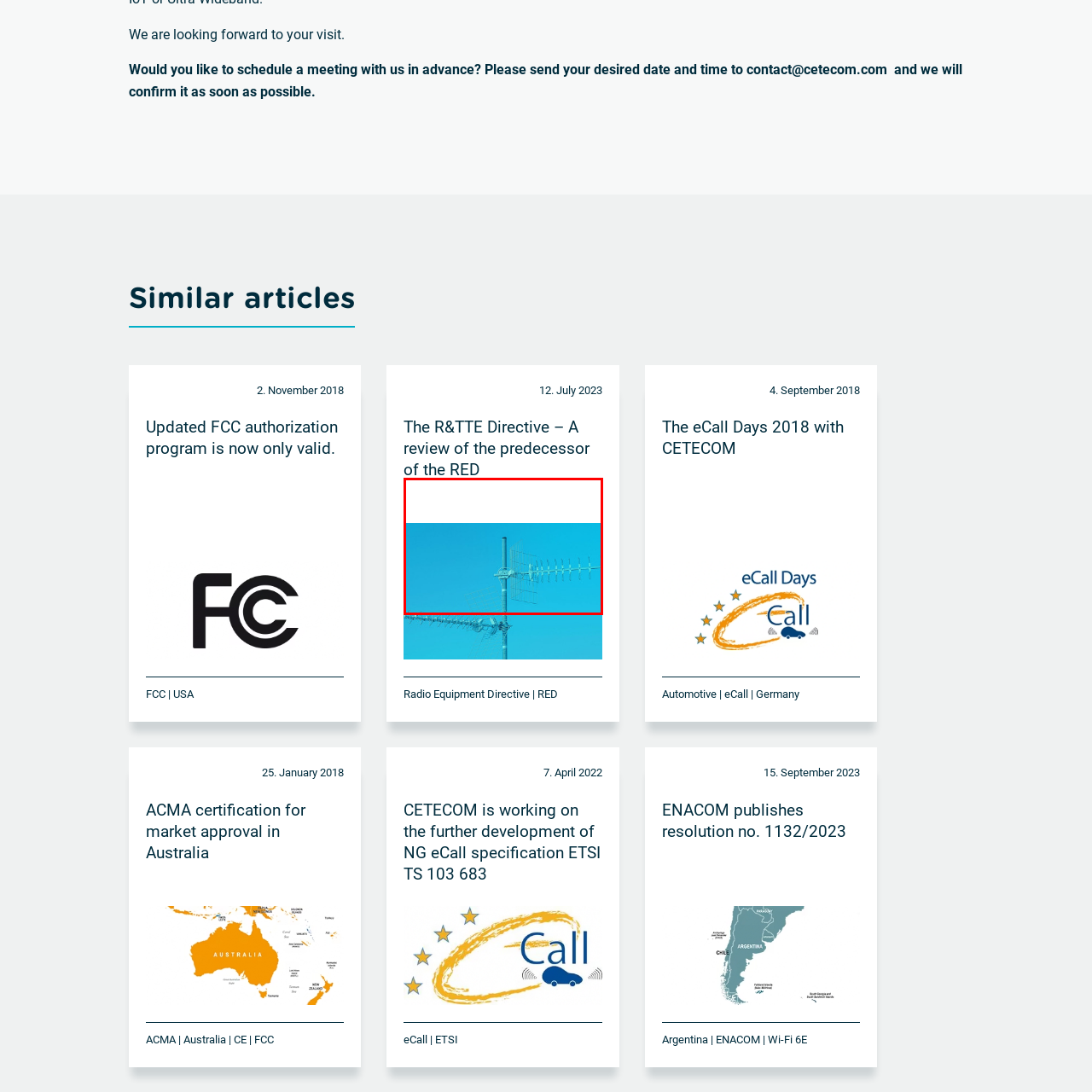What is the purpose of the antennas?
Look closely at the part of the image outlined in red and give a one-word or short phrase answer.

Wireless communication